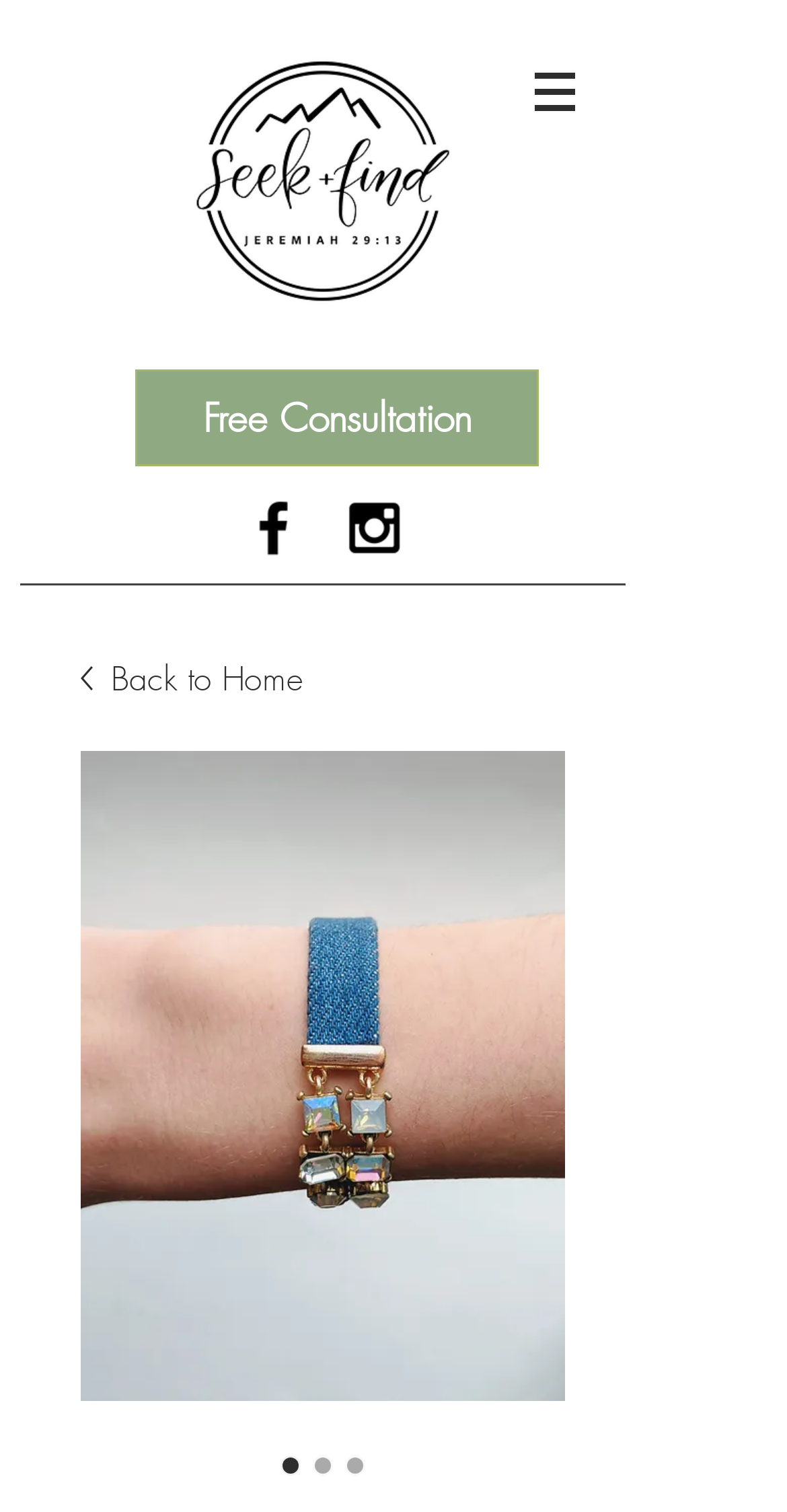Write an elaborate caption that captures the essence of the webpage.

The webpage is about a Jean Stud Bracelet, with a prominent image of the bracelet at the top center of the page. Below the image, there is a link to a "Free Consultation" on the left side. On the right side, there is a social bar with two icons, a black Facebook icon and a black Instagram icon, which are links to the respective social media platforms.

At the top right corner, there is a navigation menu labeled "Site" with a dropdown button. The menu contains a link to "Back to Home" with an accompanying image. Below the navigation menu, there is a large image of the Jean Stud Bracelet, which takes up most of the page.

At the bottom of the page, there are three radio buttons with the label "Jean Stud Bracelet", with one of them being selected by default.